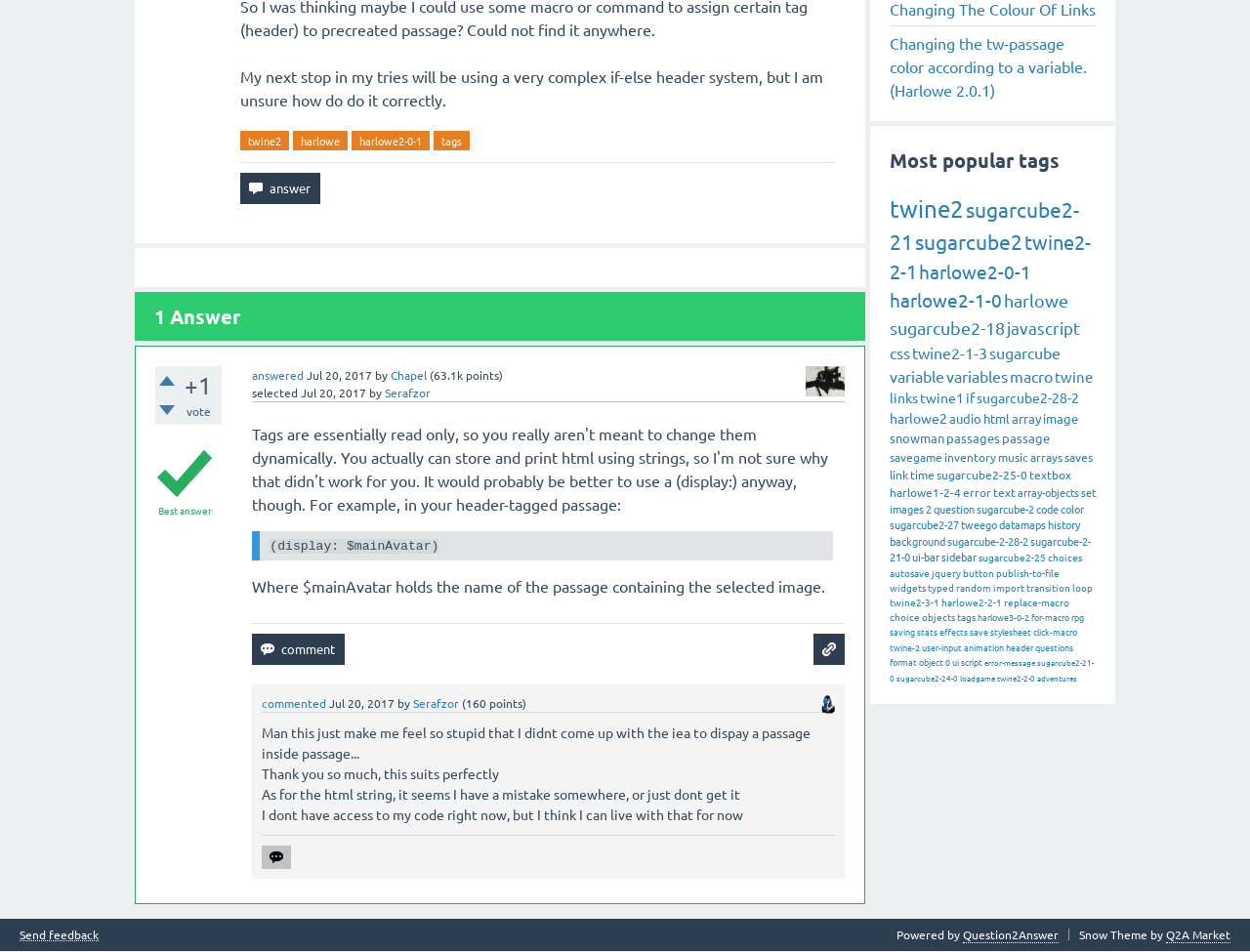Predict the bounding box coordinates of the UI element that matches this description: "name="q_doanswer" title="Answer this question" value="answer"". The coordinates should be in the format [left, top, right, bottom] with each value between 0 and 1.

[0.192, 0.182, 0.256, 0.215]